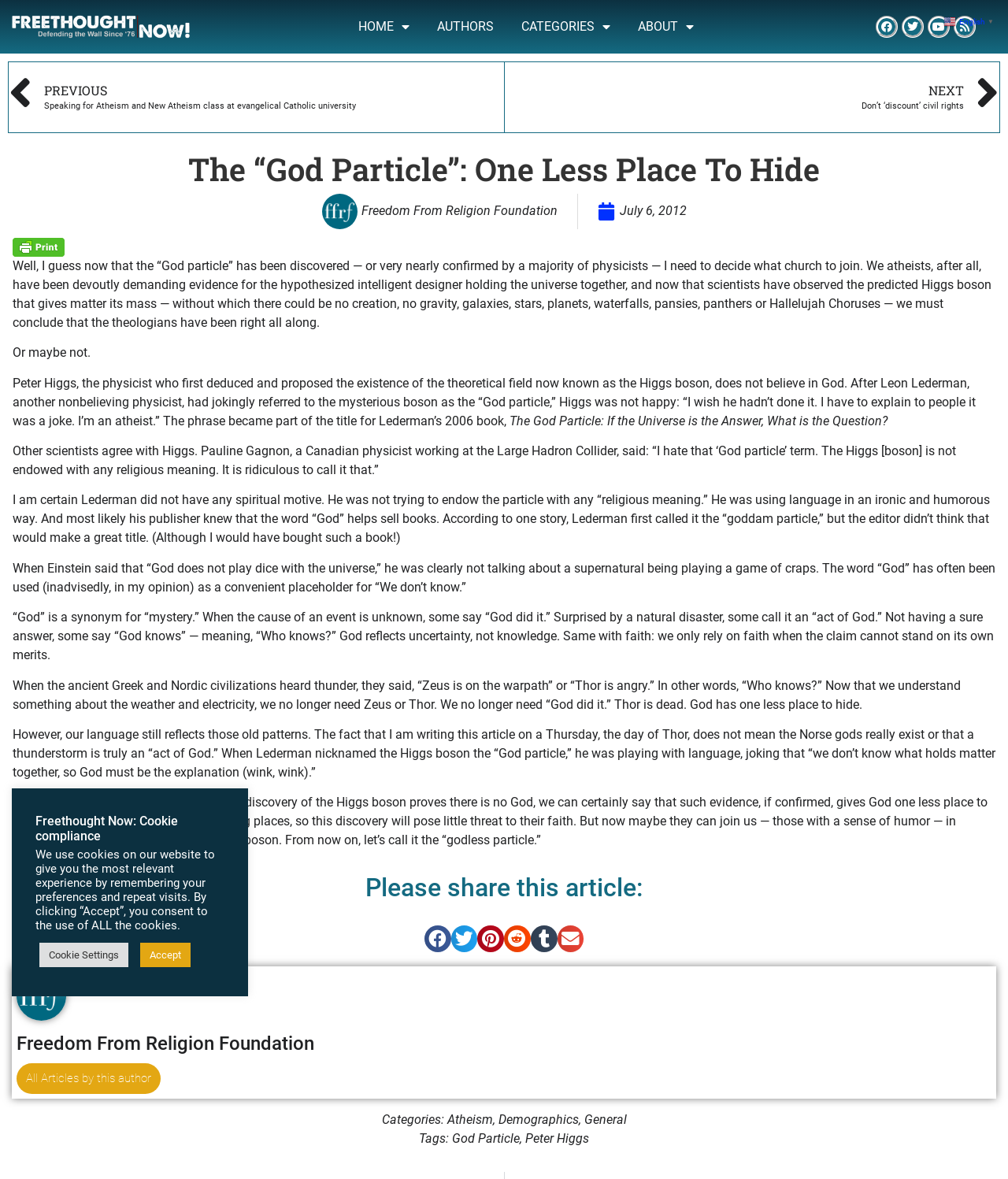Locate the bounding box coordinates of the region to be clicked to comply with the following instruction: "Visit the Freedom From Religion Foundation website". The coordinates must be four float numbers between 0 and 1, in the form [left, top, right, bottom].

[0.319, 0.164, 0.553, 0.194]